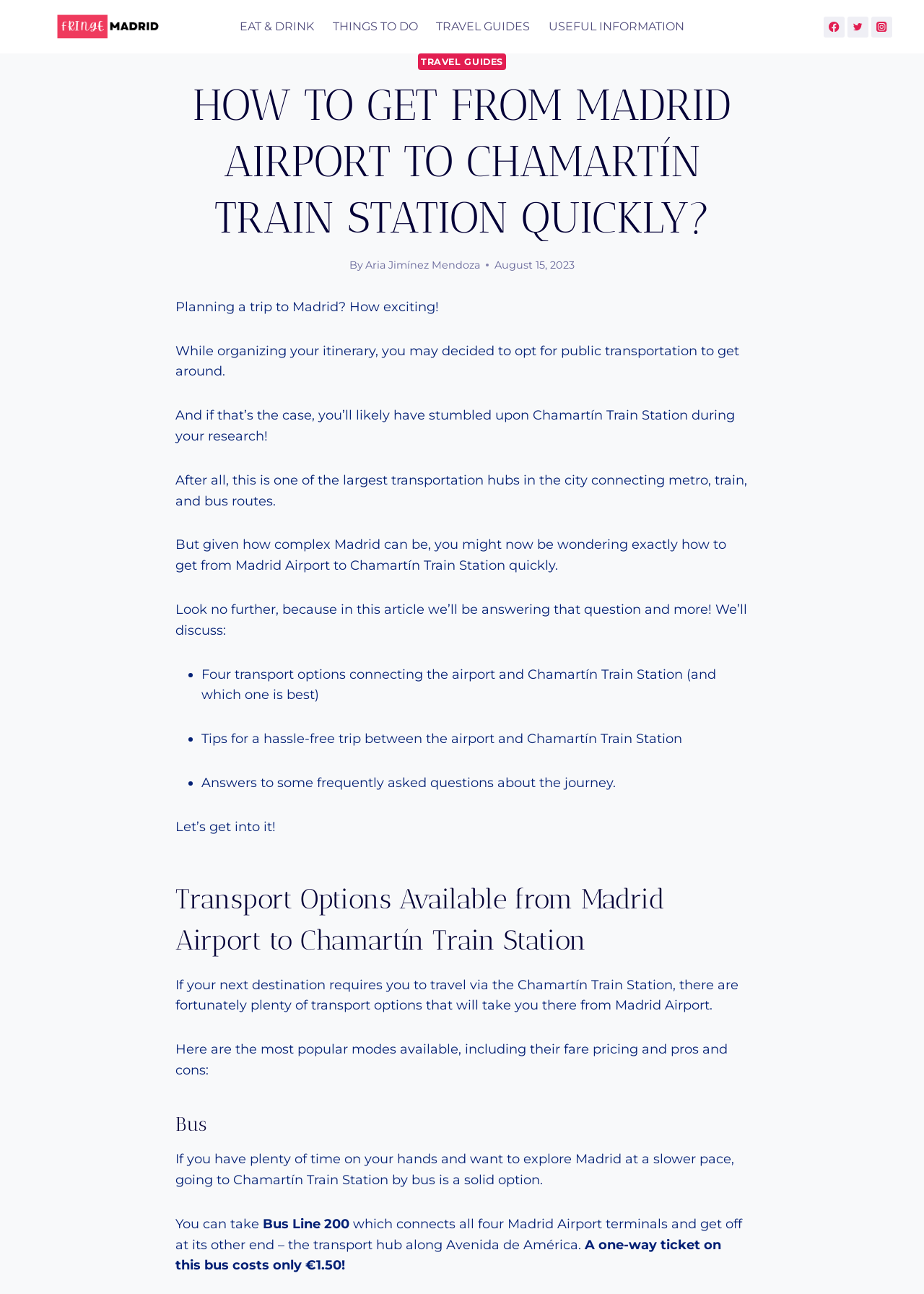Please locate the bounding box coordinates of the element that should be clicked to achieve the given instruction: "Go to the TRAVEL GUIDES page".

[0.462, 0.012, 0.584, 0.03]